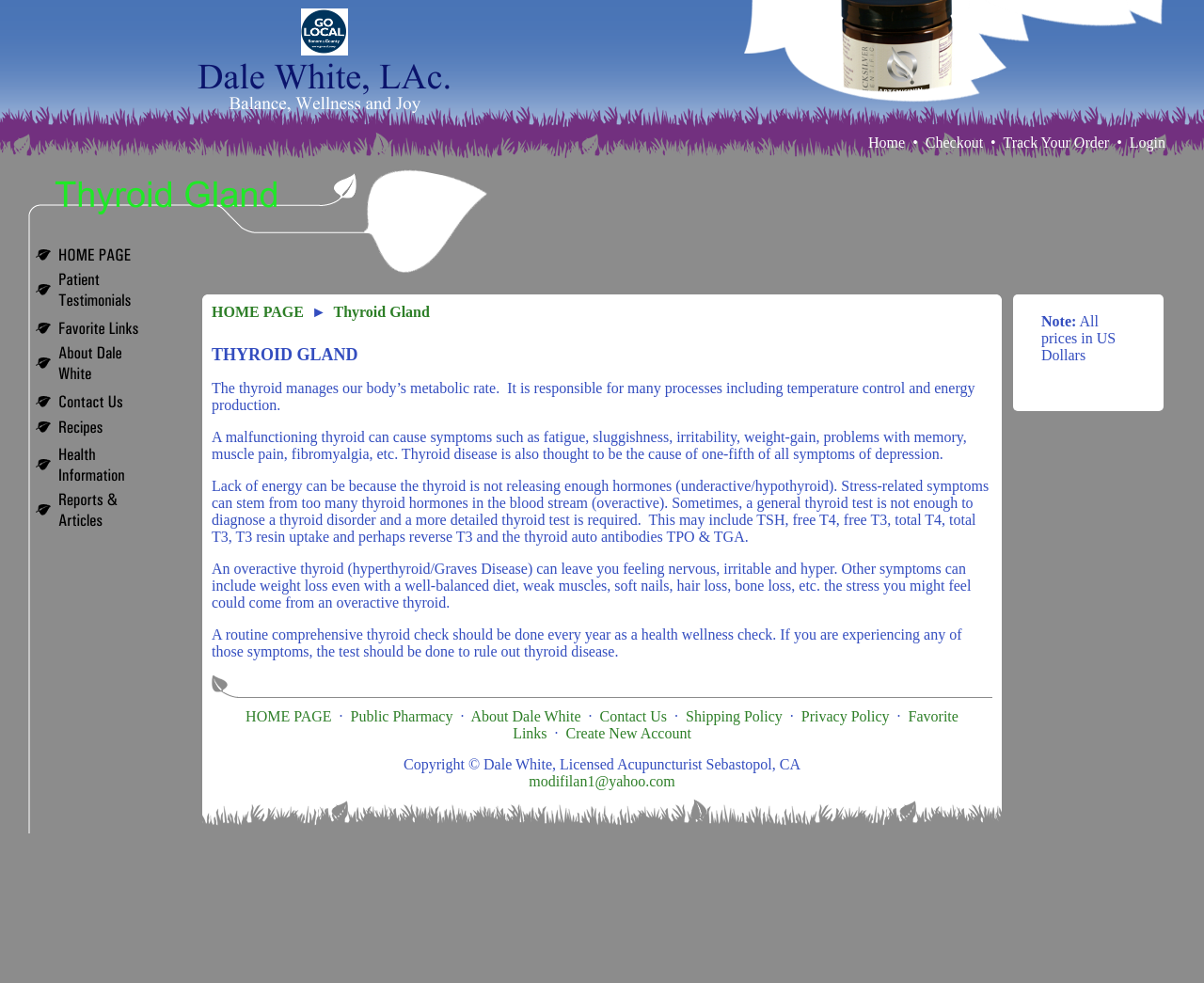With reference to the screenshot, provide a detailed response to the question below:
What is the topic of the main content on this webpage?

I read the main content on the webpage and found that it is about the thyroid gland, its functions, and related health issues.